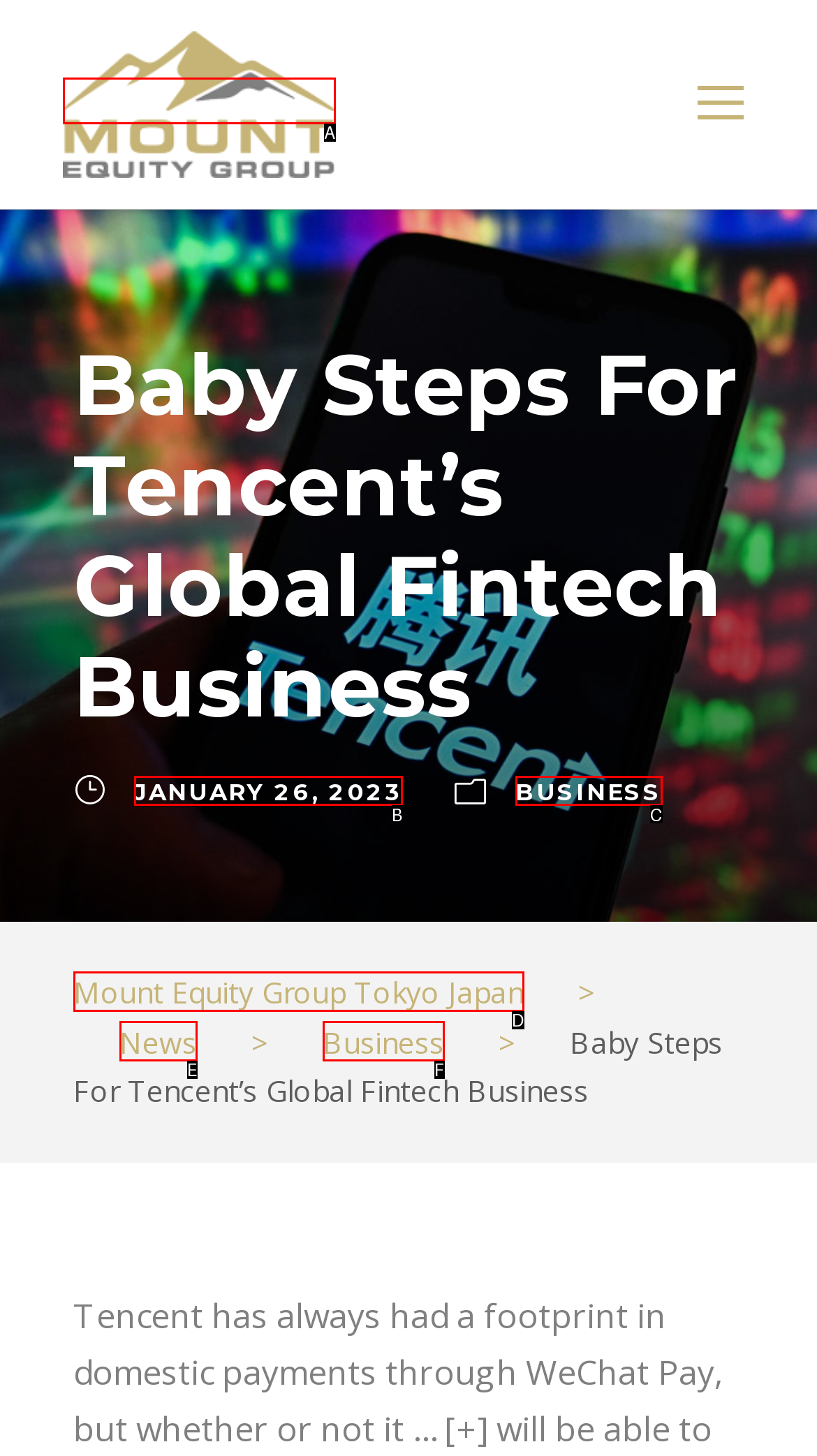Identify the HTML element that matches the description: January 26, 2023. Provide the letter of the correct option from the choices.

B